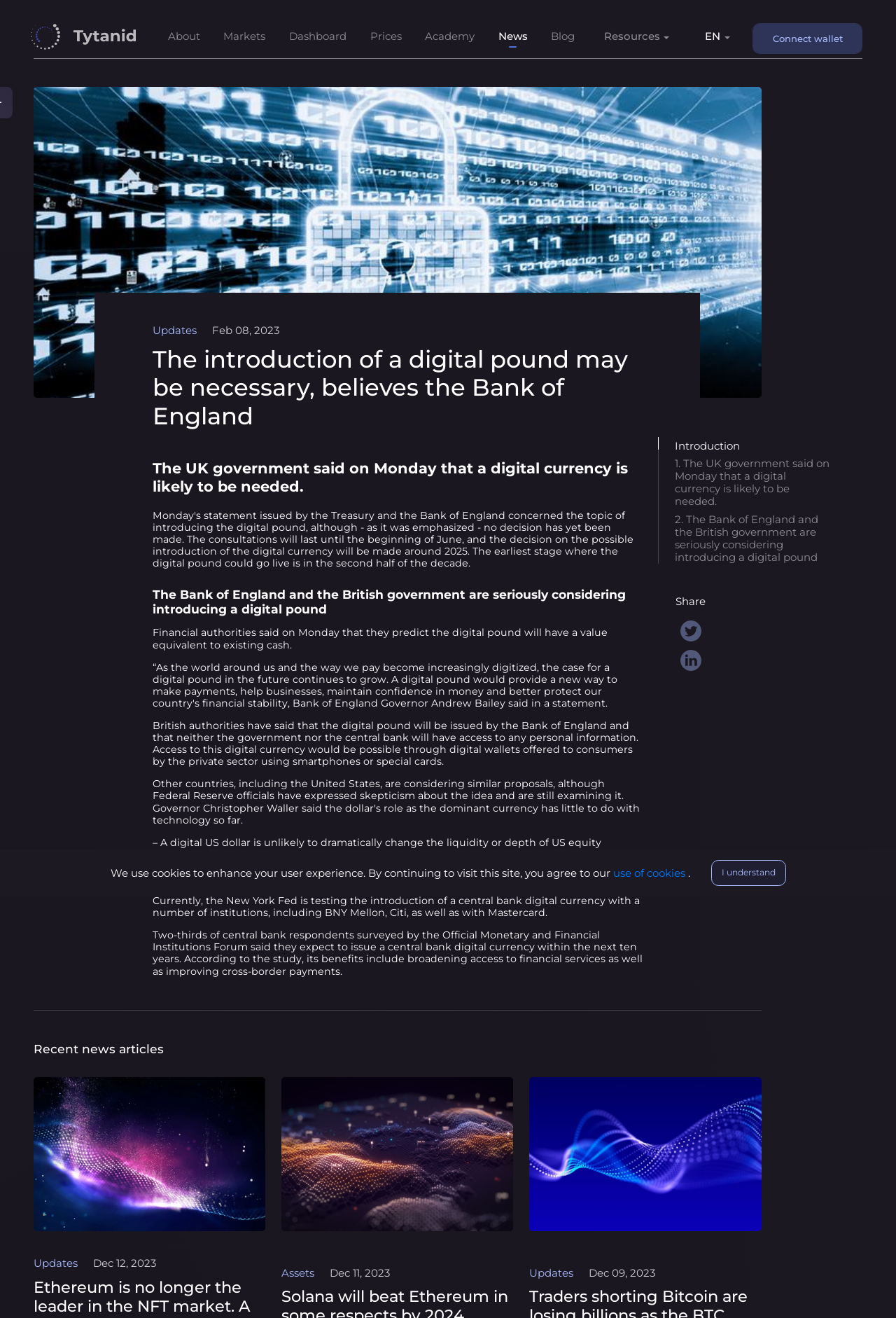Please determine the bounding box of the UI element that matches this description: About the Journal. The coordinates should be given as (top-left x, top-left y, bottom-right x, bottom-right y), with all values between 0 and 1.

None